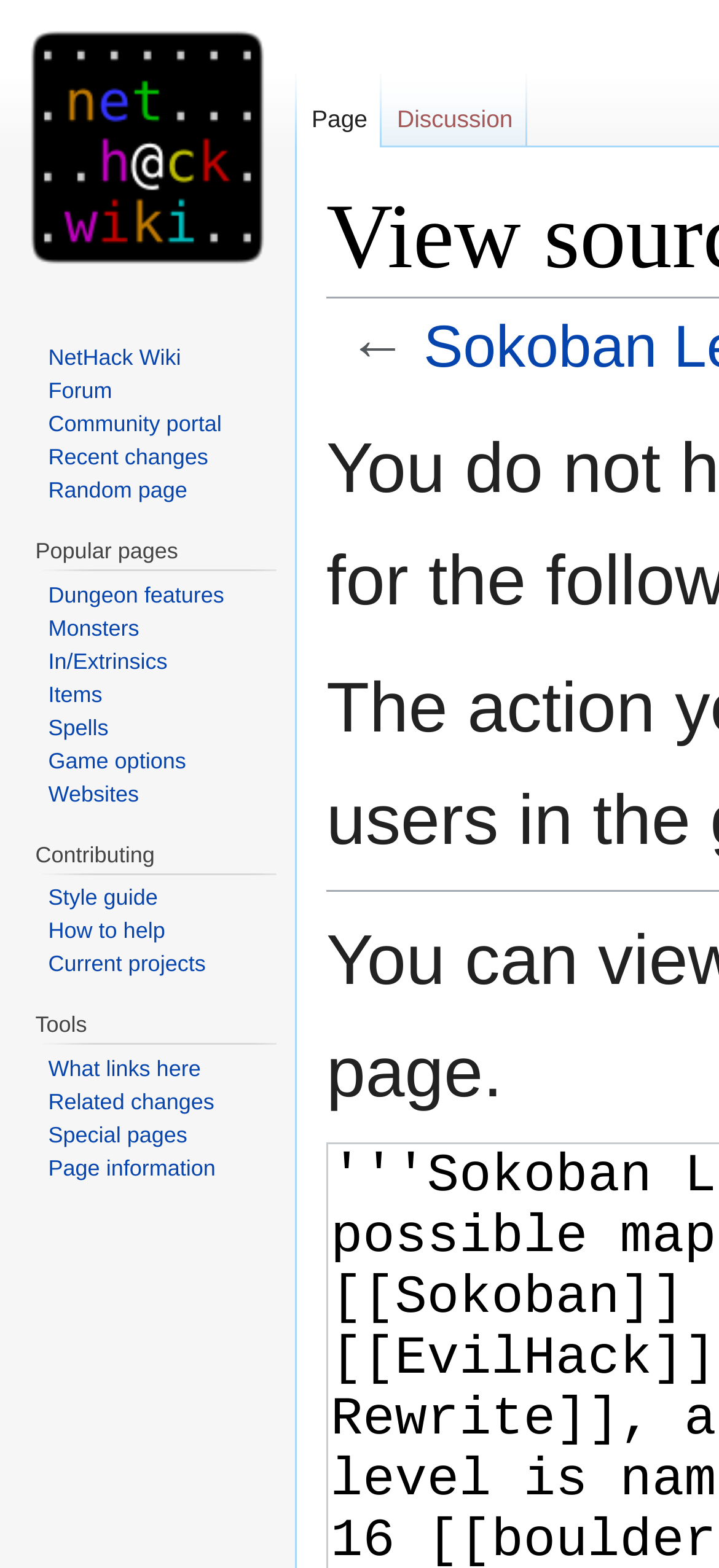What is the main title displayed on this webpage?

View source for Sokoban Level 4d